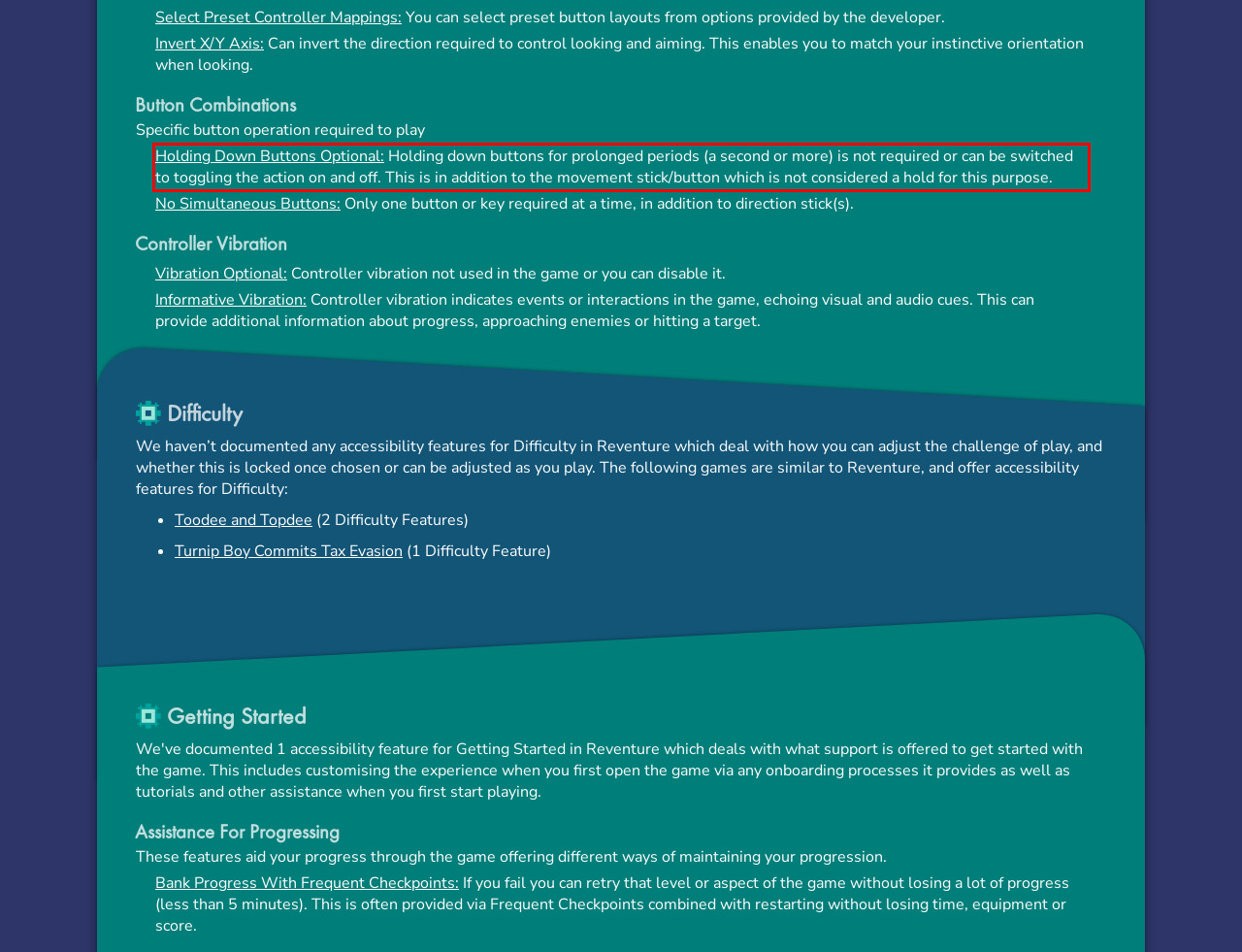Using the provided webpage screenshot, identify and read the text within the red rectangle bounding box.

Holding Down Buttons Optional: Holding down buttons for prolonged periods (a second or more) is not required or can be switched to toggling the action on and off. This is in addition to the movement stick/button which is not considered a hold for this purpose.